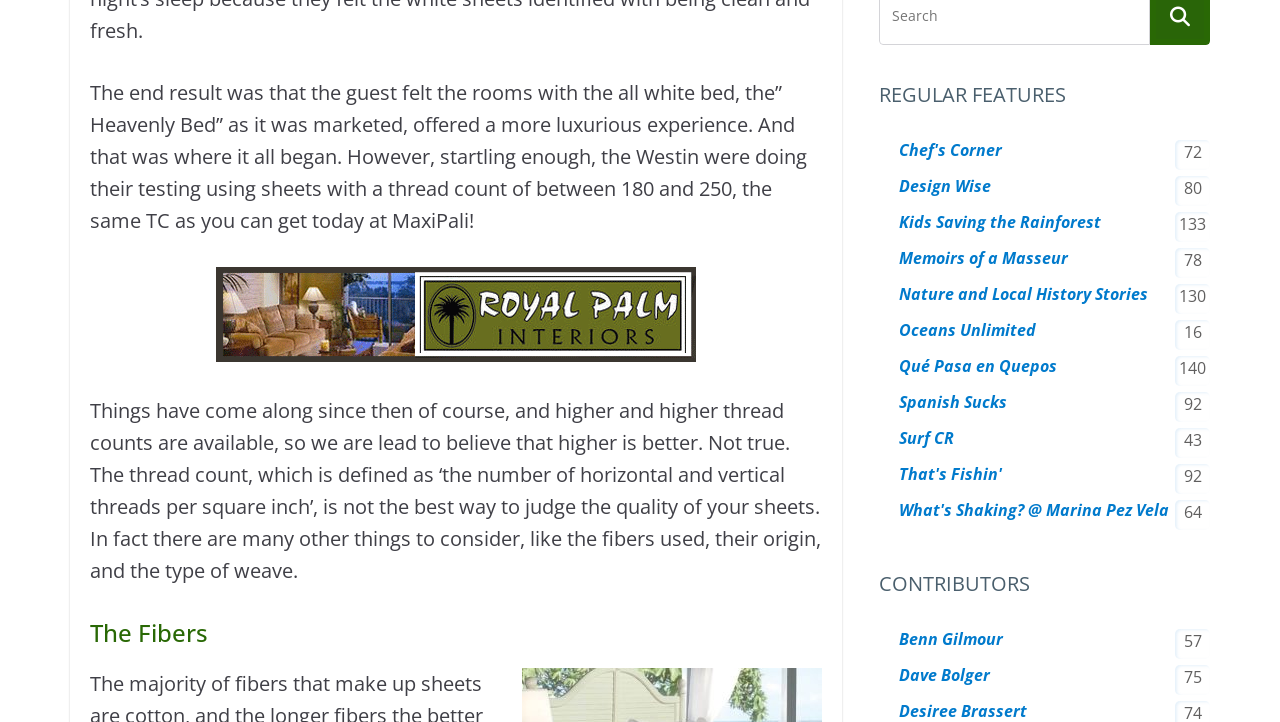Respond to the following query with just one word or a short phrase: 
What is the thread count range used by Westin for testing?

180-250